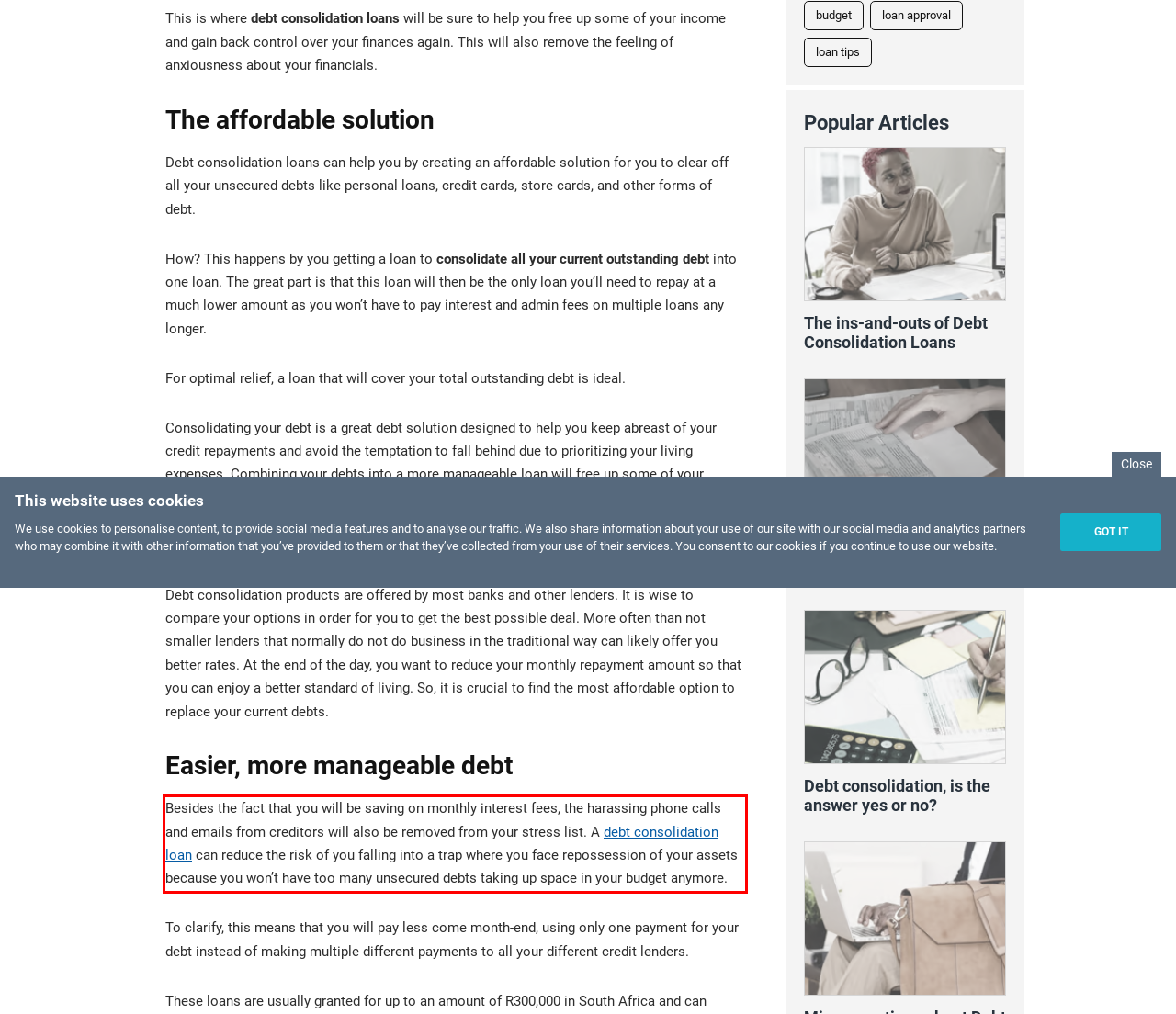Given a webpage screenshot, identify the text inside the red bounding box using OCR and extract it.

Besides the fact that you will be saving on monthly interest fees, the harassing phone calls and emails from creditors will also be removed from your stress list. A debt consolidation loan can reduce the risk of you falling into a trap where you face repossession of your assets because you won’t have too many unsecured debts taking up space in your budget anymore.